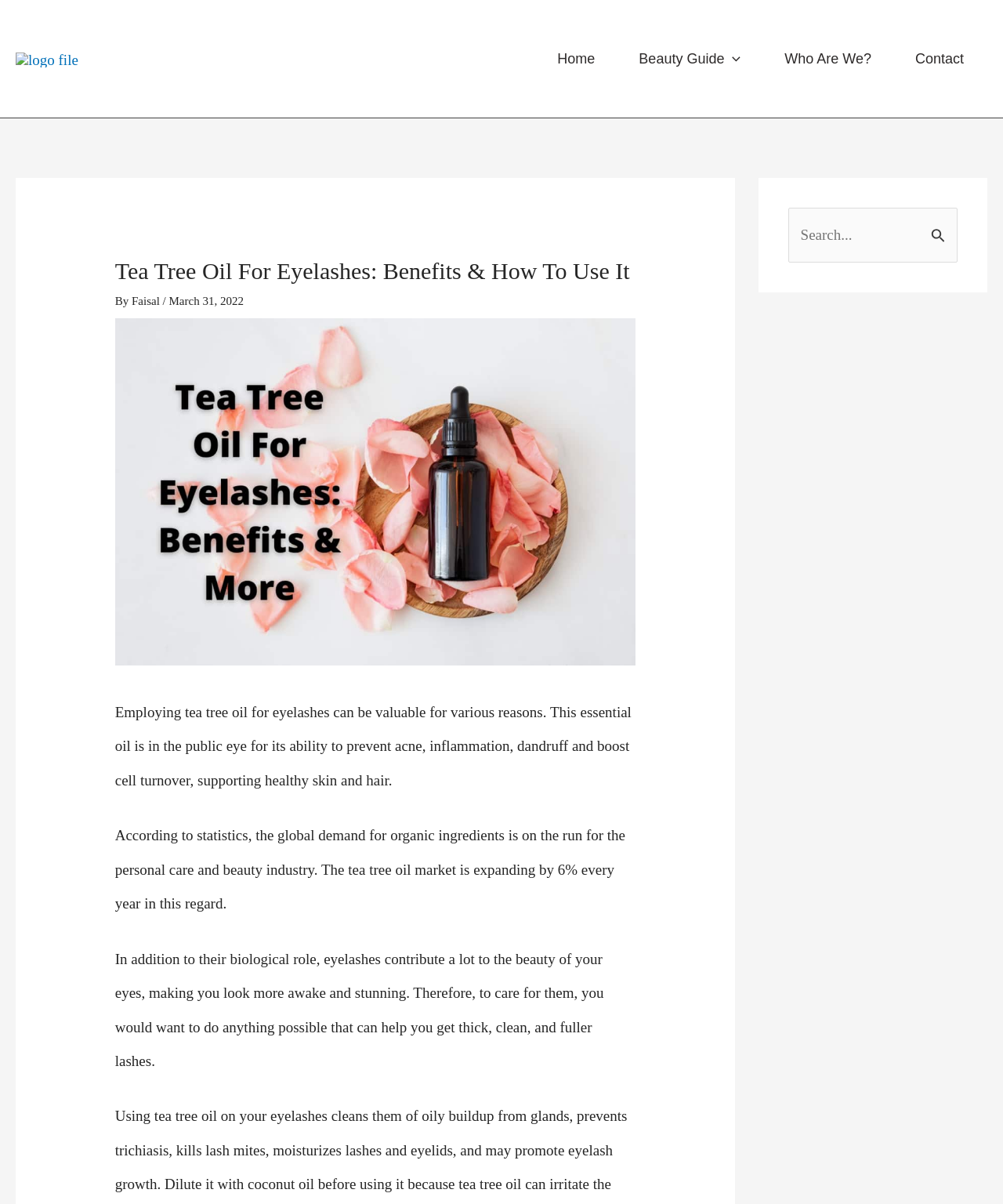Specify the bounding box coordinates of the area that needs to be clicked to achieve the following instruction: "Read the article by Faisal".

[0.131, 0.245, 0.162, 0.256]